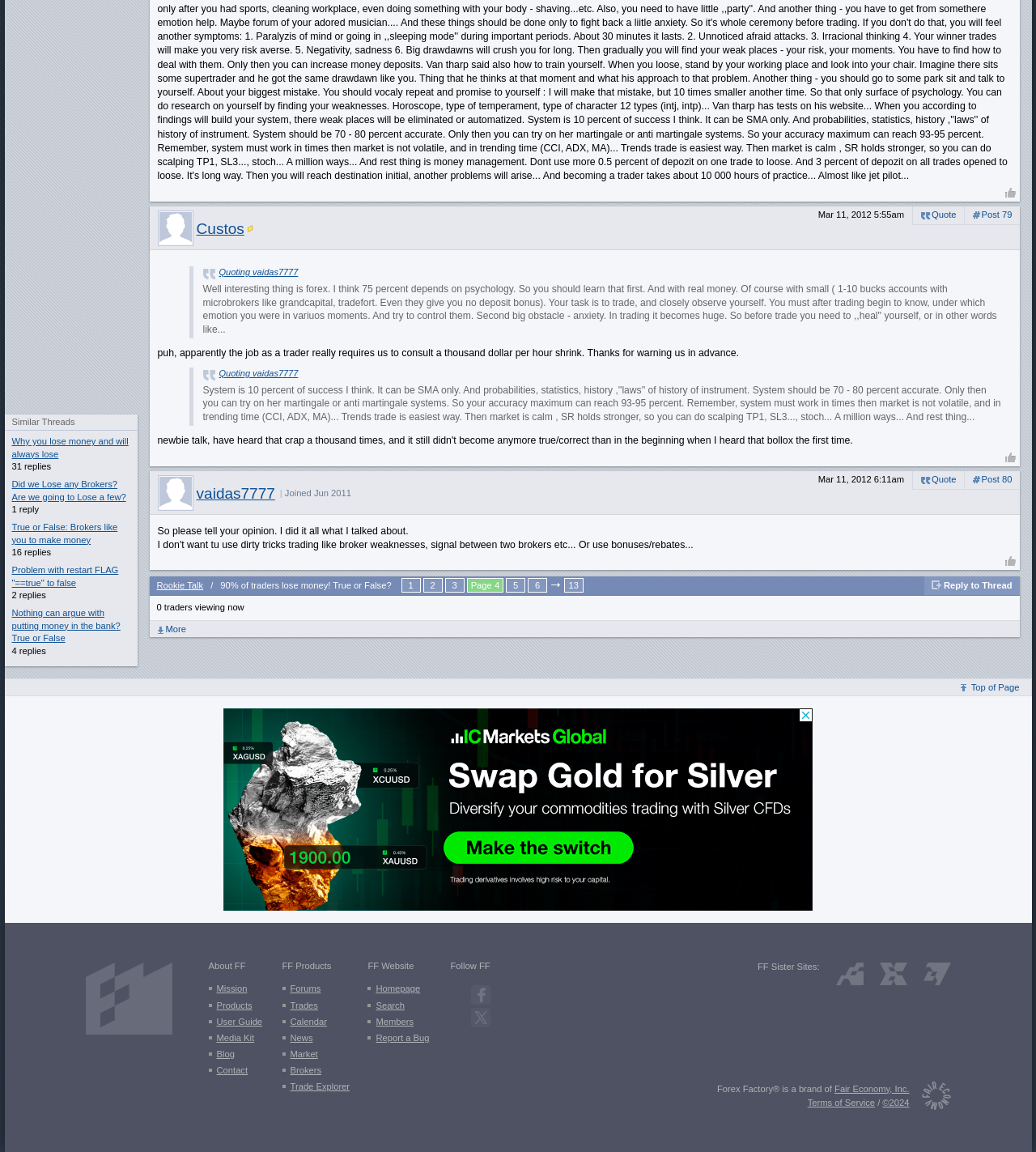Extract the bounding box coordinates for the HTML element that matches this description: "Rookie Talk". The coordinates should be four float numbers between 0 and 1, i.e., [left, top, right, bottom].

[0.144, 0.5, 0.203, 0.517]